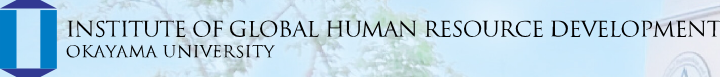Explain in detail what you see in the image.

The image prominently features the title "INSTITUTE OF GLOBAL HUMAN RESOURCE DEVELOPMENT" alongside "OKAYAMA UNIVERSITY." The text is set against a serene backdrop, suggesting a focus on education and development. The design incorporates a stylized logo on the left, which adds a sophisticated touch to the overall presentation. This image serves as a visual representation of the institute, reflecting its commitment to global human resource development within the academic framework of Okayama University.